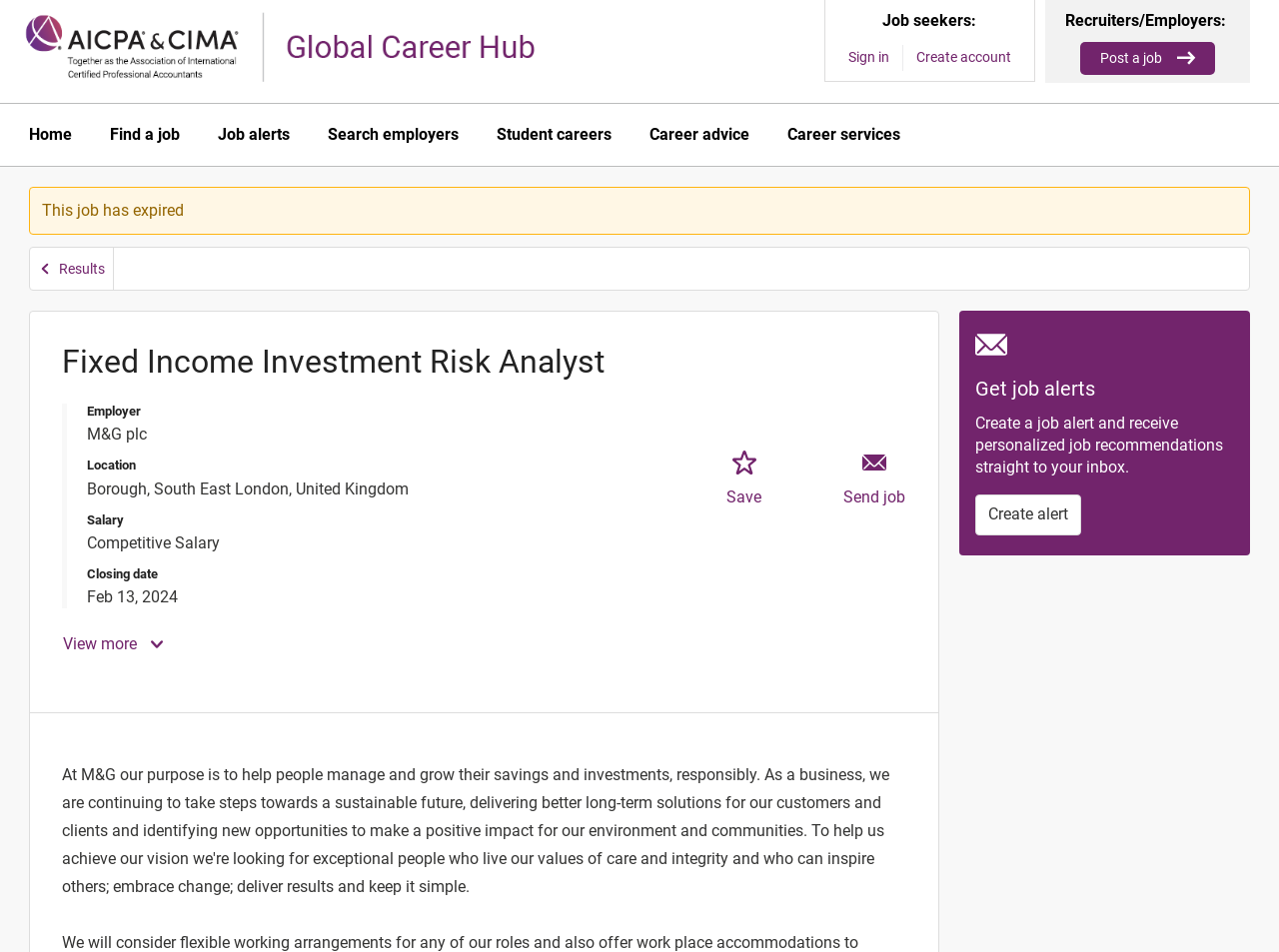Please extract the title of the webpage.

Fixed Income Investment Risk Analyst